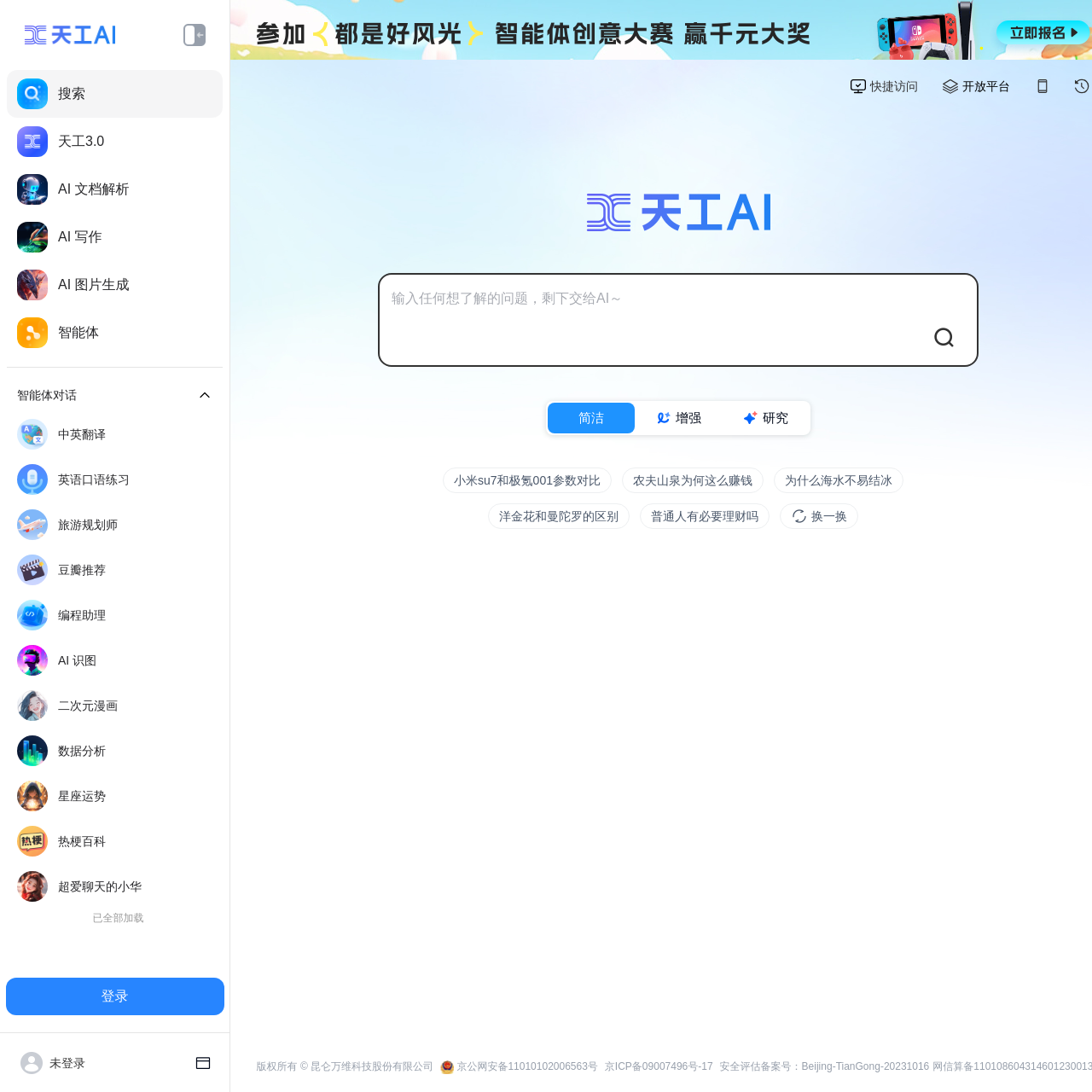What are the main functions of this AI assistant?
Using the image as a reference, answer the question with a short word or phrase.

Search, chat, write, and draw